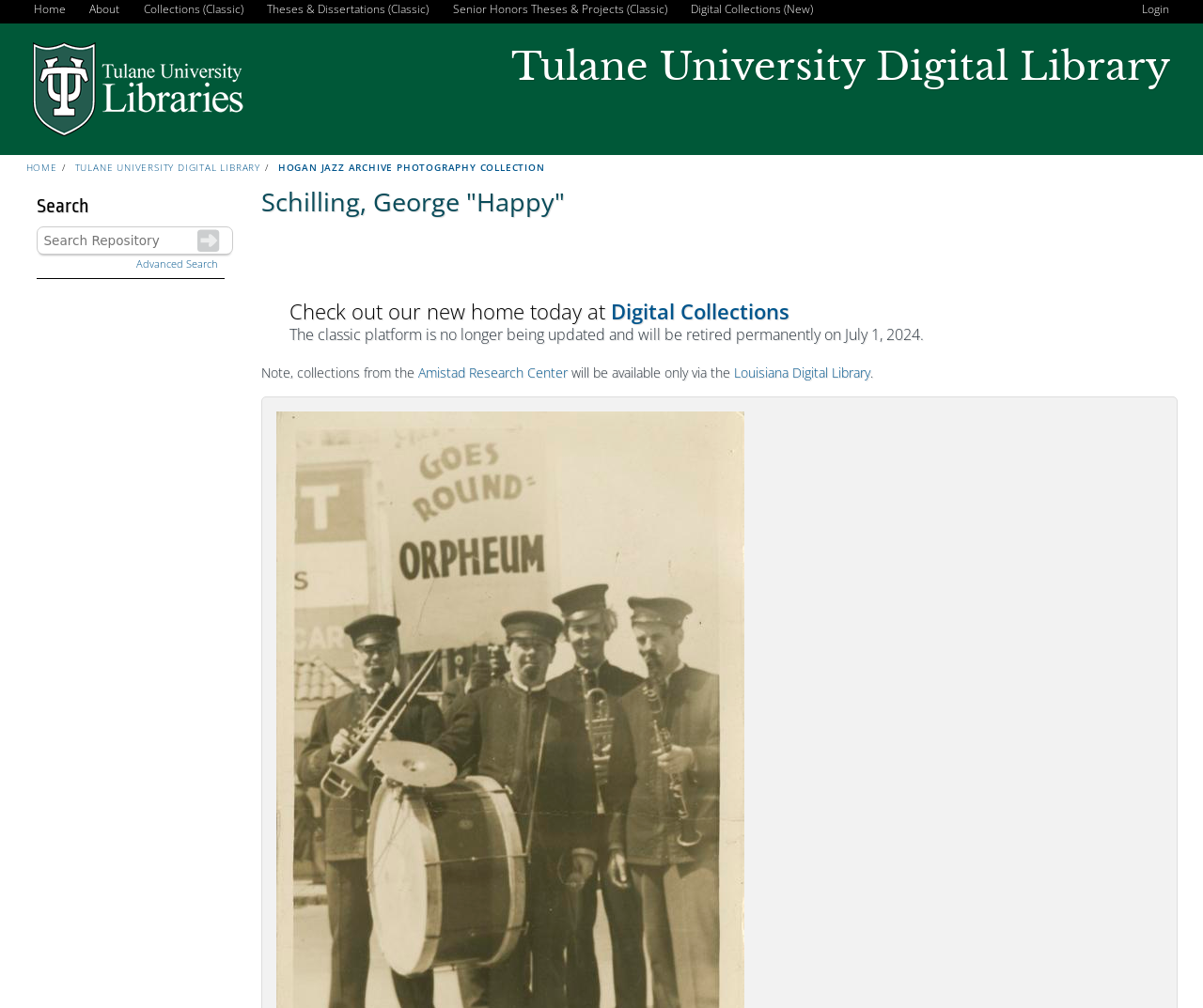Find the bounding box coordinates of the element you need to click on to perform this action: 'Jump to navigation'. The coordinates should be represented by four float values between 0 and 1, in the format [left, top, right, bottom].

[0.0, 0.0, 1.0, 0.006]